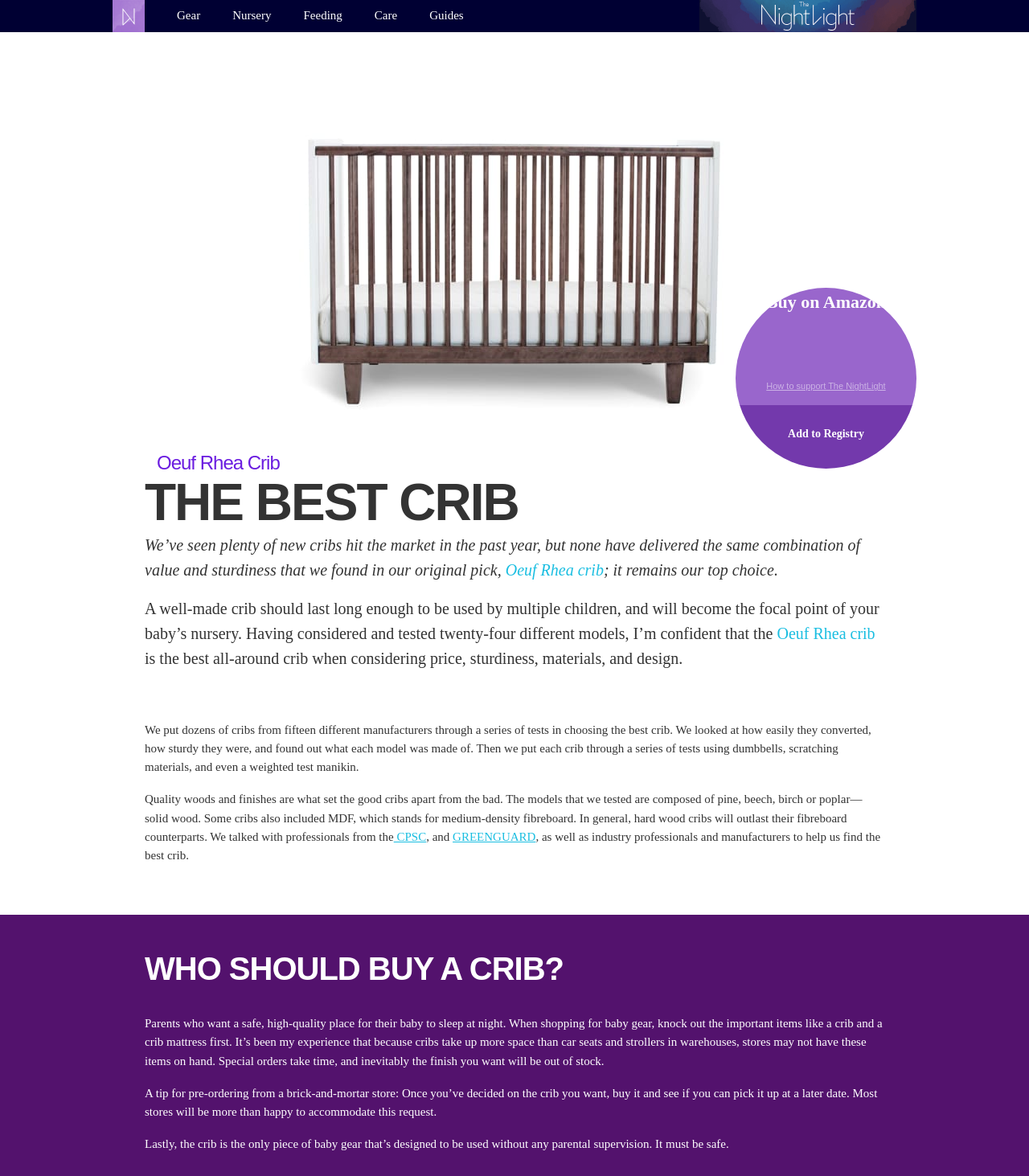Why should parents prioritize buying a crib?
Refer to the image and provide a concise answer in one word or phrase.

It's essential for baby's safety